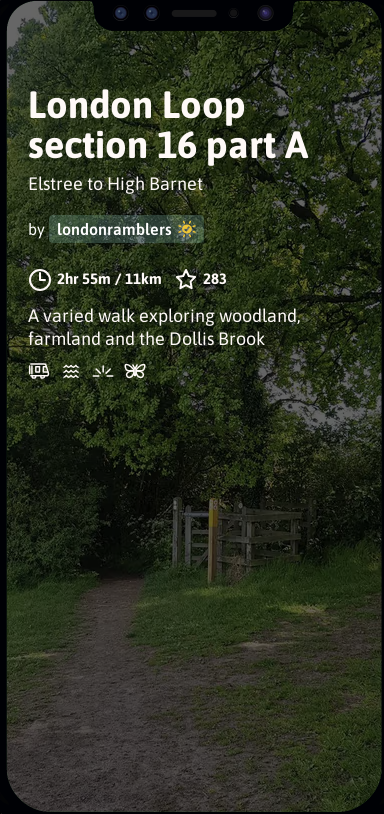Please answer the following question using a single word or phrase: 
What is the distance of the walk?

11 km